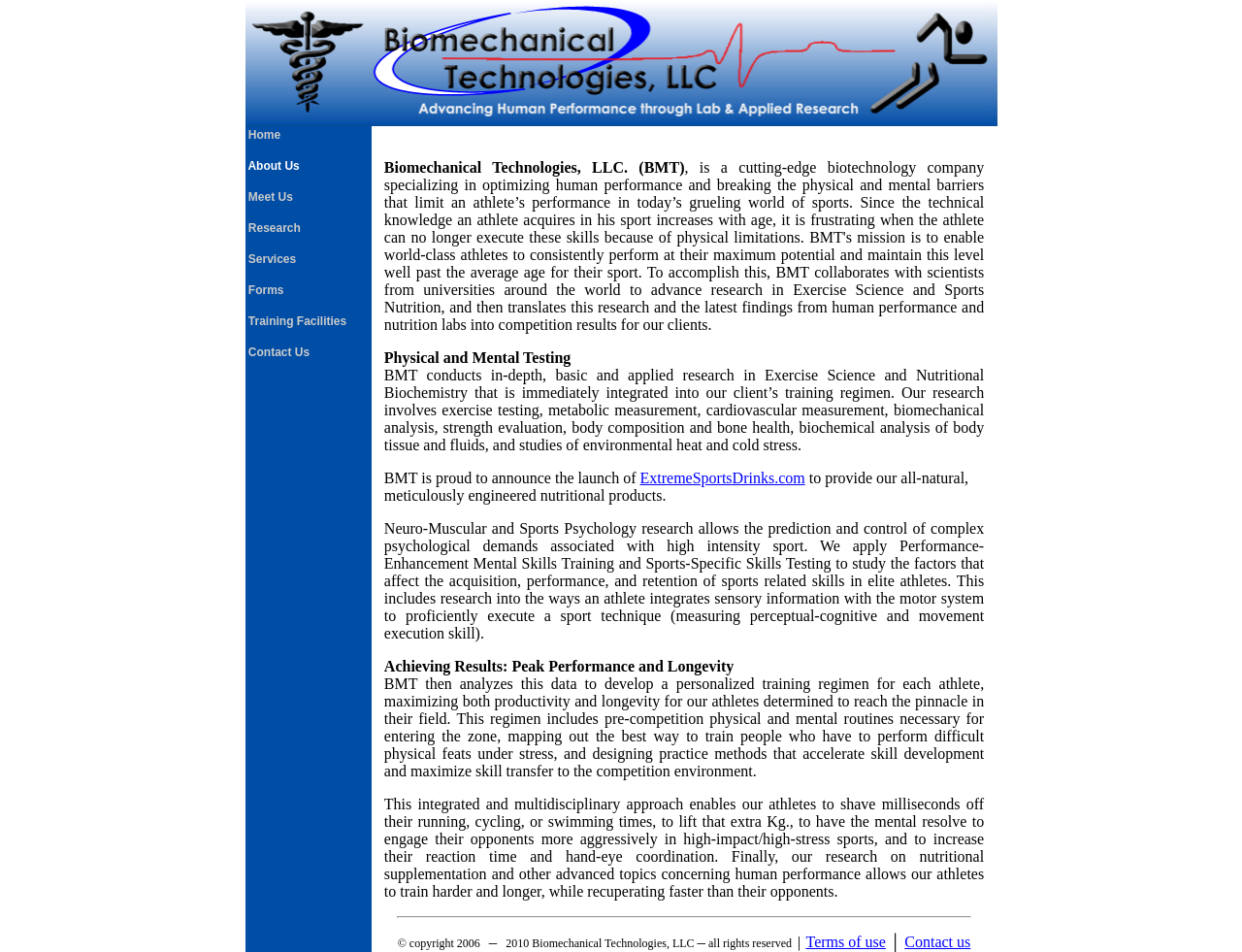Specify the bounding box coordinates of the area to click in order to follow the given instruction: "Click ExtremeSportsDrinks.com."

[0.515, 0.493, 0.648, 0.511]